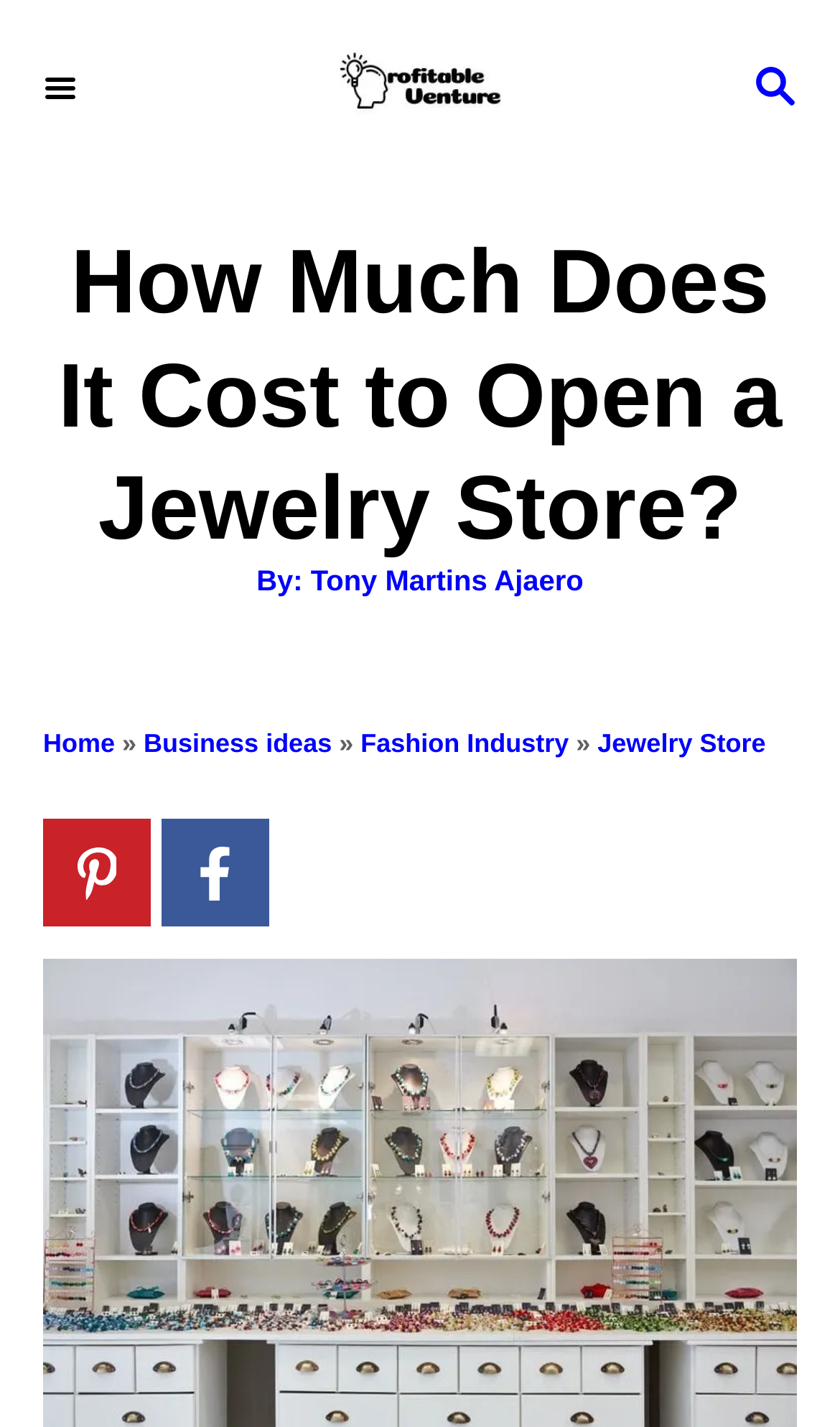Locate the bounding box coordinates for the element described below: "Privacy Policy". The coordinates must be four float values between 0 and 1, formatted as [left, top, right, bottom].

None